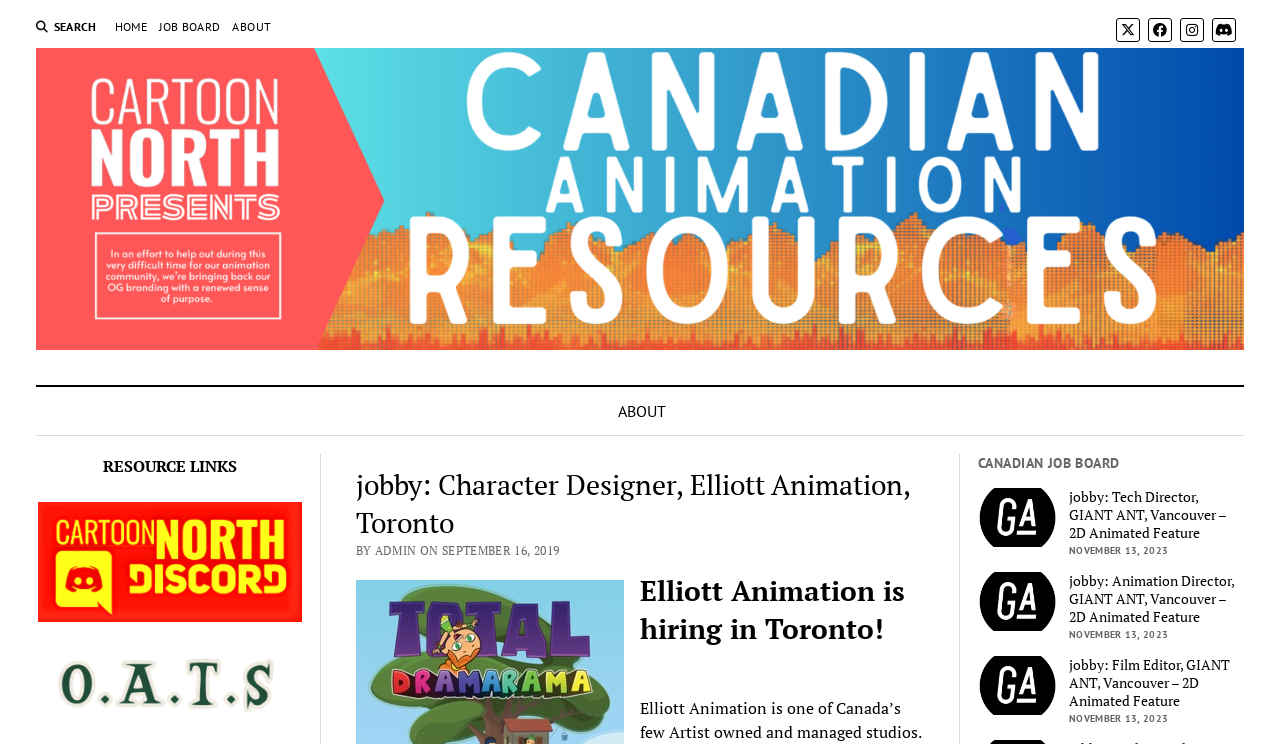Determine the bounding box coordinates for the UI element matching this description: "alt="CARTOON NORTH"".

[0.028, 0.417, 0.972, 0.486]